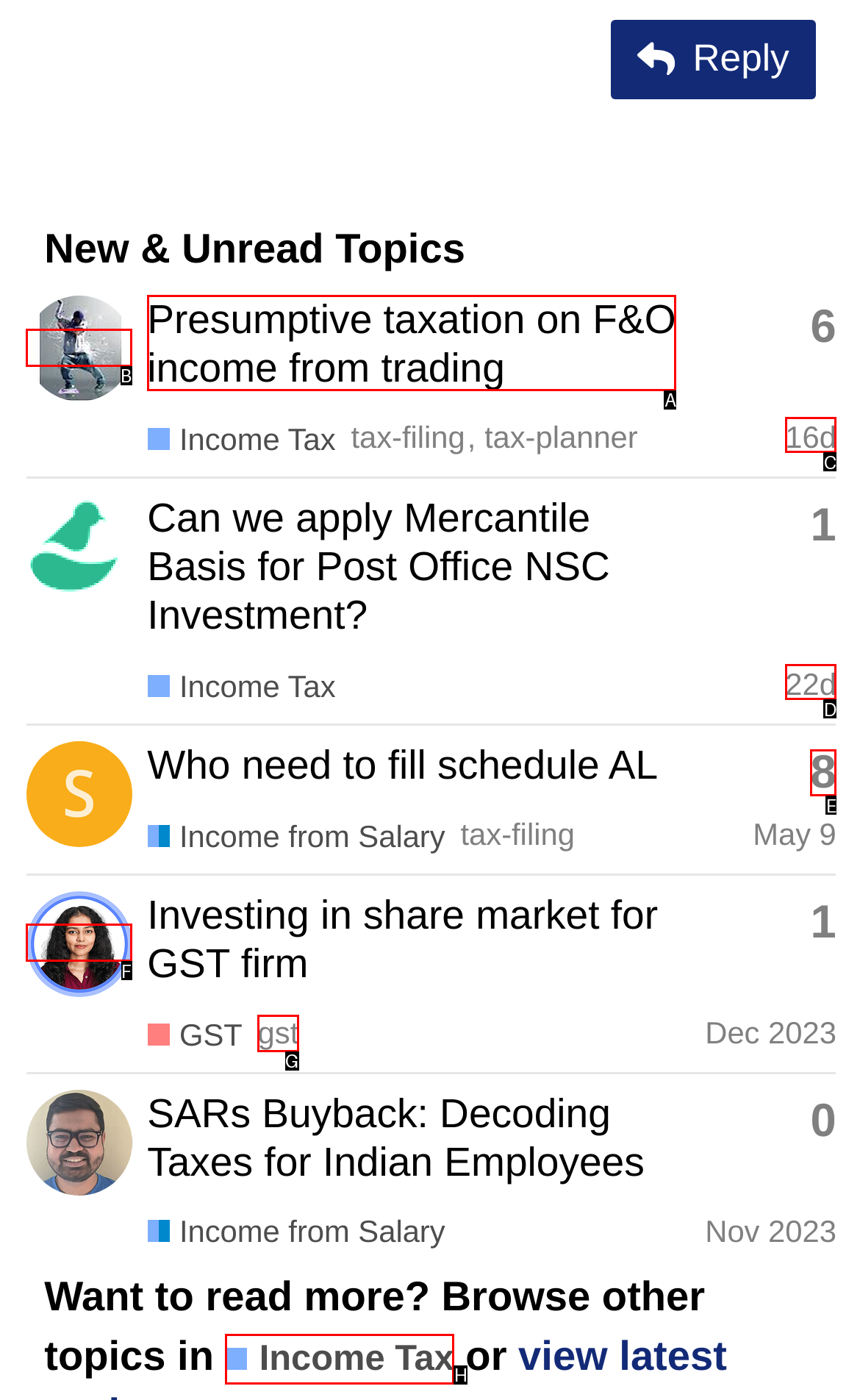Choose the letter of the option that needs to be clicked to perform the task: View the topic 'Presumptive taxation on F&O income from trading'. Answer with the letter.

A